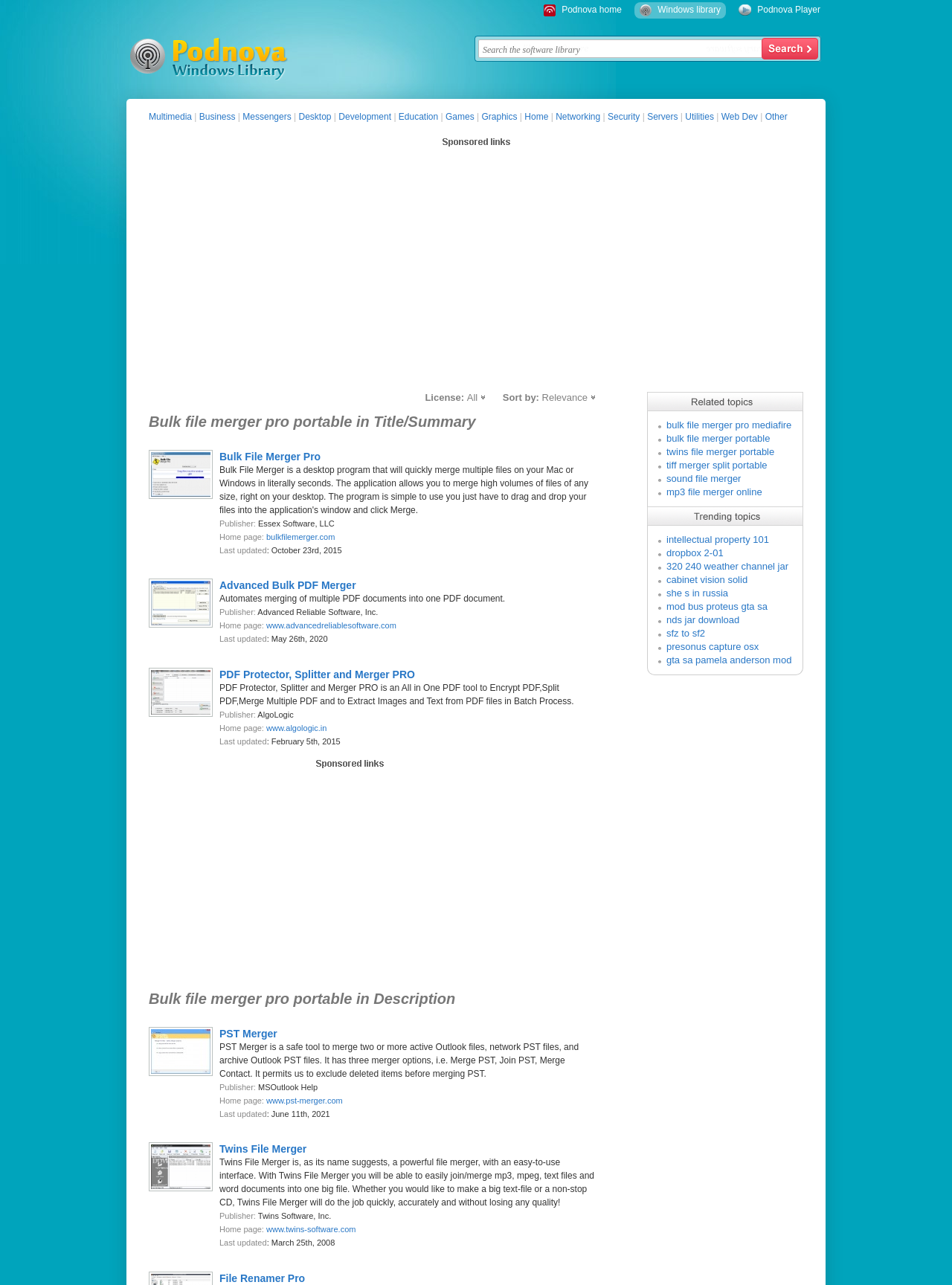Please identify the bounding box coordinates of the element's region that needs to be clicked to fulfill the following instruction: "Search the software library". The bounding box coordinates should consist of four float numbers between 0 and 1, i.e., [left, top, right, bottom].

[0.503, 0.034, 0.792, 0.043]